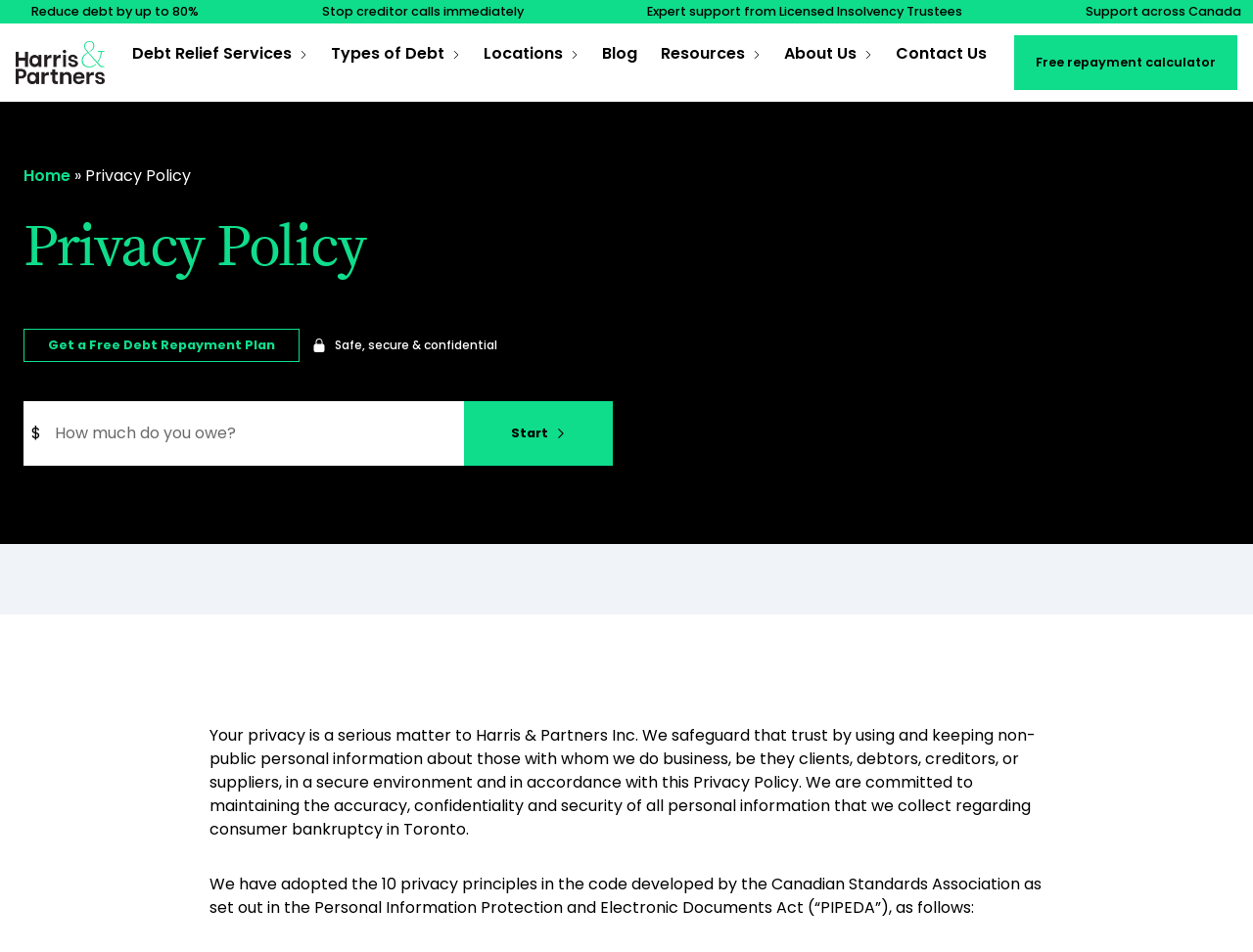Describe every aspect of the webpage comprehensively.

The webpage is about Harris & Partners Inc.'s Privacy Policy. At the top, there are four short promotional phrases: "Reduce debt by up to 80%", "Stop creditor calls immediately", "Expert support from Licensed Insolvency Trustees", and "Support across Canada". Below these phrases, there is a link to return to the homepage, accompanied by the Harris and Partners logo. 

On the left side, there are several links to different sections of the website, including "Debt Relief Services", "Types of Debt", "Locations", "Blog", "Resources", "About Us", and "Contact Us". Each link is accompanied by a small icon. 

In the main content area, there is a heading that reads "Privacy Policy". Below this heading, there is a brief introduction to the company's commitment to maintaining the accuracy, confidentiality, and security of personal information. 

Further down, there is a section that appears to be a form for users to get a free debt repayment plan. This section includes a text input field labeled "How much do you owe?" and a "Start" button. The button has a small icon on it. 

The webpage also has a section that outlines the company's privacy principles, which are based on the Canadian Standards Association's code and the Personal Information Protection and Electronic Documents Act.